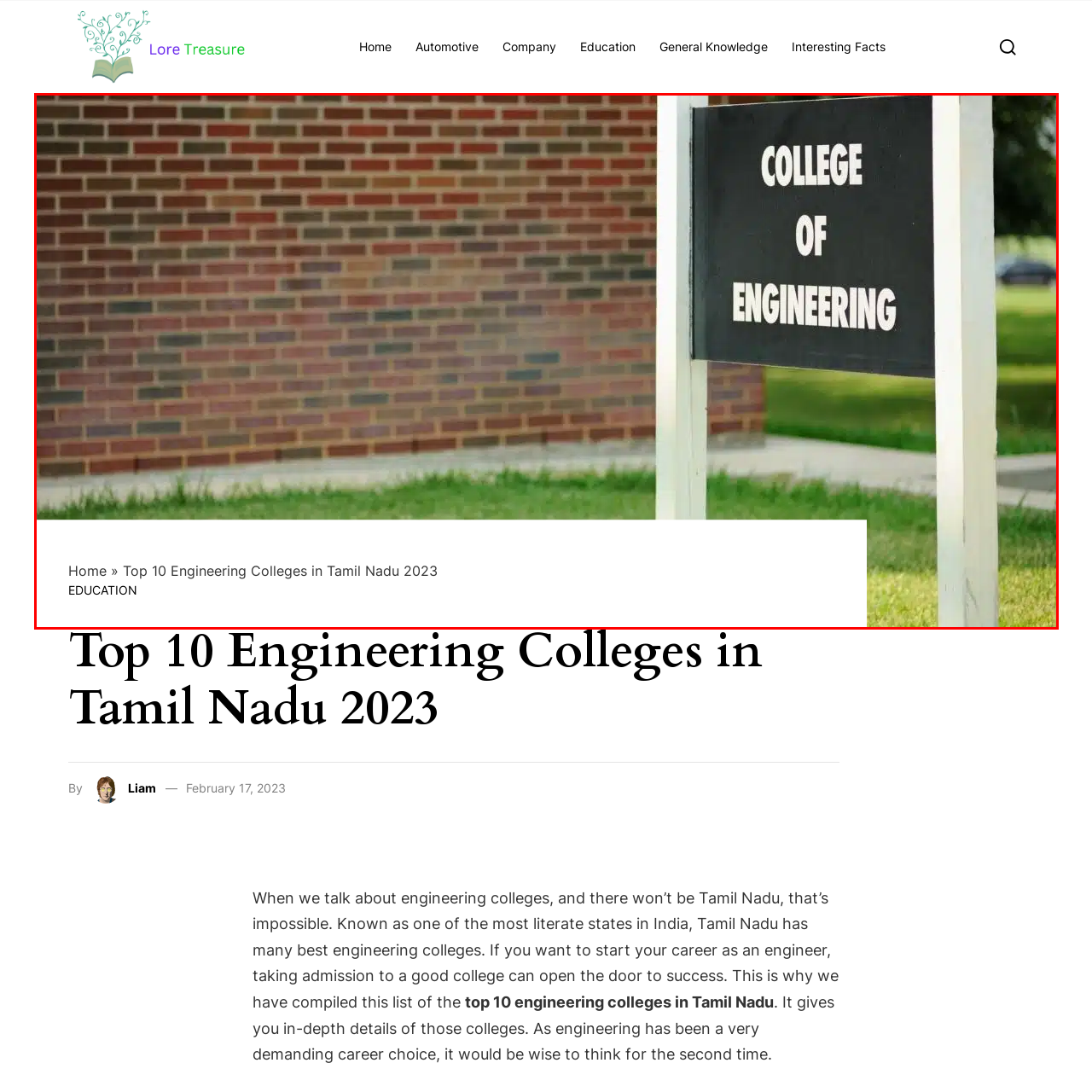Analyze the content inside the red box, What is the atmosphere of the academic environment? Provide a short answer using a single word or phrase.

inviting